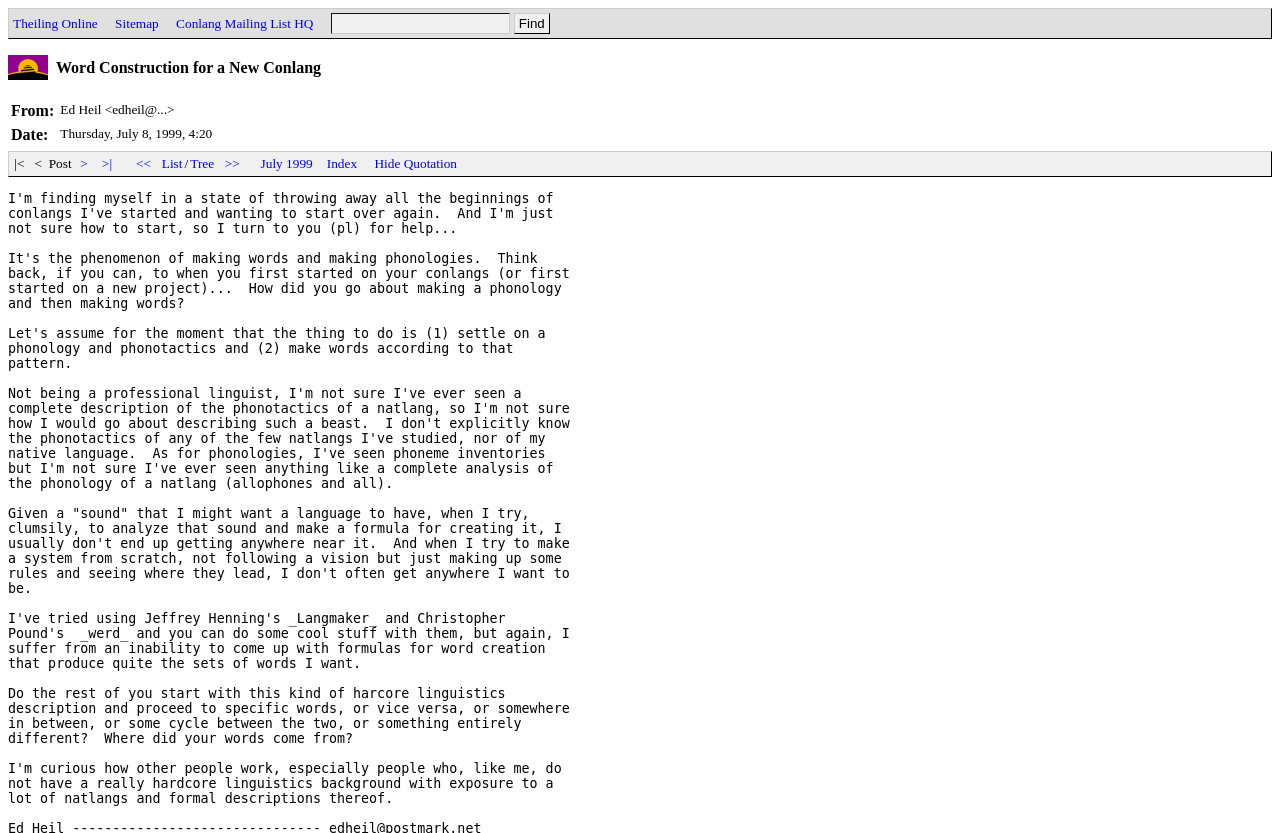Can you find the bounding box coordinates for the element that needs to be clicked to execute this instruction: "Visit the conlang mailing list HQ"? The coordinates should be given as four float numbers between 0 and 1, i.e., [left, top, right, bottom].

[0.136, 0.019, 0.246, 0.037]